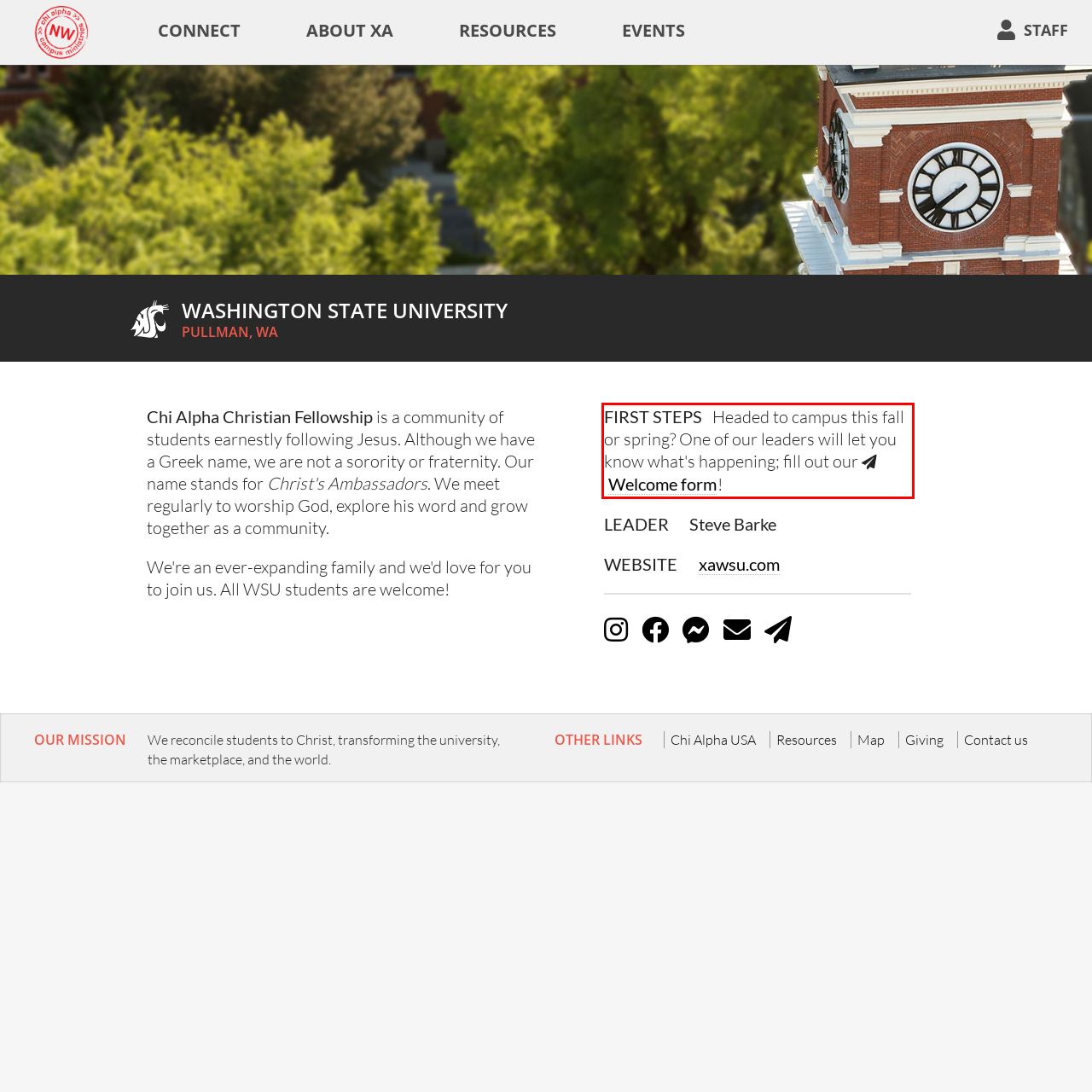Examine the webpage screenshot and use OCR to obtain the text inside the red bounding box.

FIRST STEPS Headed to campus this fall or spring? One of our leaders will let you know what's happening; fill out our Welcome form!